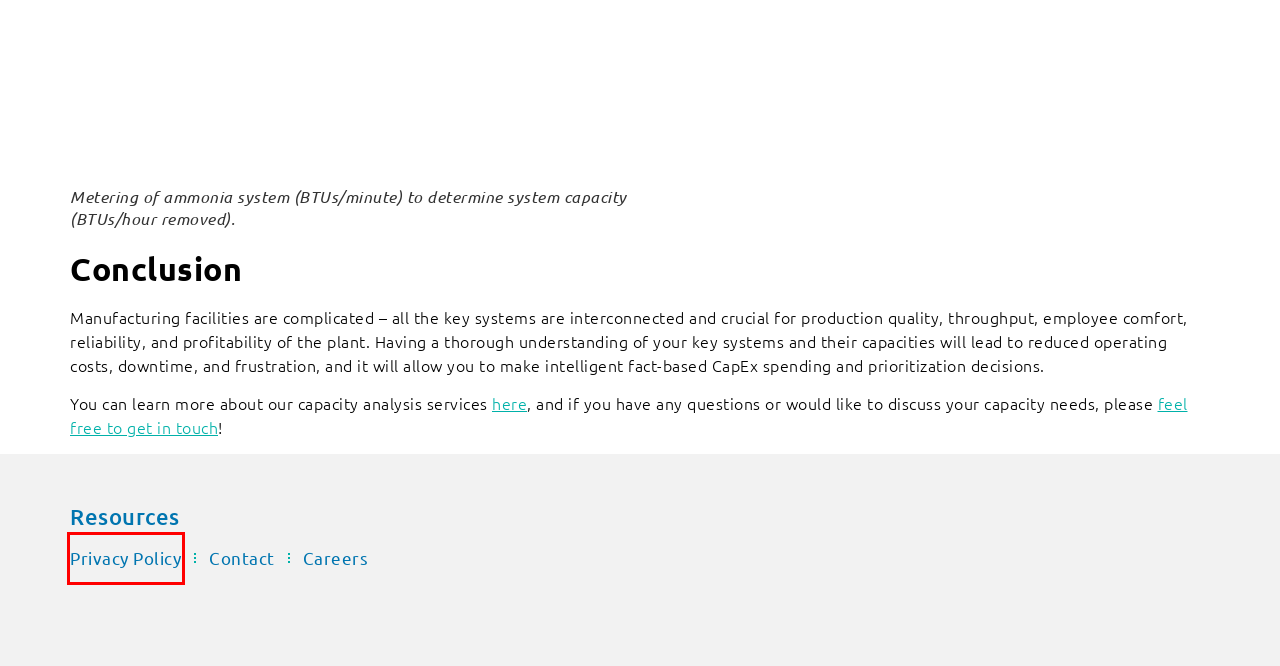Examine the webpage screenshot and identify the UI element enclosed in the red bounding box. Pick the webpage description that most accurately matches the new webpage after clicking the selected element. Here are the candidates:
A. Privacy Policy | Enviro-Stewards
B. Enviro-Stewards - Sustainable Waterloo Region
C. Careers - Enviro-Stewards
D. Projects | Enviro-Stewards
E. About Enviro-Stewards | Engineering Corporate Sustainability
F. Safe Water Social Ventures
G. Sustainable Solutions | Enviro-Stewards
H. Enviro-Stewards - Certified B Corporation - B Lab Global

A